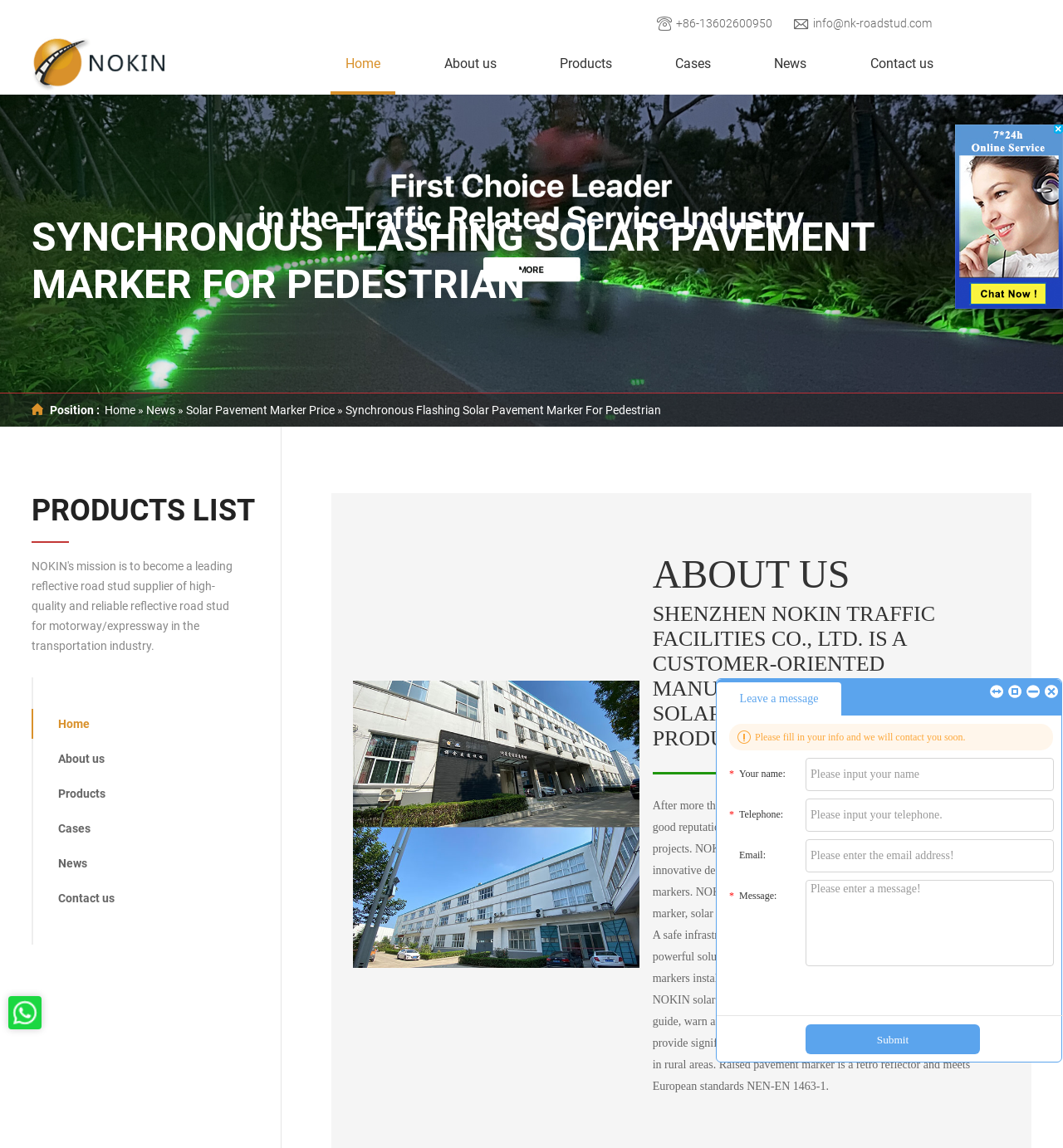Generate a thorough caption that explains the contents of the webpage.

This webpage is about Nokin Solar Road Studs, a company that manufactures high-tech solar pavement marker products. At the top right corner, there are two links: one for contacting the company via phone number and another for sending an email. Below these links, there is a navigation menu with five links: Home, About us, Products, Cases, and Contact us.

On the left side, there is a logo of Nokin Solar Road Studs, which is also a link to the company's homepage. Below the logo, there is a title "Synchronous Flashing Solar Pavement Marker For Pedestrian" and a breadcrumb navigation showing the current page's location.

The main content of the webpage is divided into two sections. The first section is about the company's introduction, which includes a brief description of the company, its mission, and its products. There is also an image of the company's logo and a background image.

The second section is about the company's products, specifically solar pavement markers. There are several paragraphs of text describing the benefits and features of these products, as well as their applications. There are also several links to other pages, including a product list page and a page for leaving a message.

At the bottom of the webpage, there is a contact information section with a link to leave a message and a notice that no operator is online. There are also several social media icons and a link to the company's homepage.

On the right side of the webpage, there is a sidebar with several links to other pages, including Home, About us, Products, Cases, and Contact us. There is also an iframe that takes up most of the sidebar's space.

Overall, the webpage is well-organized and easy to navigate, with clear headings and concise text. The layout is clean and simple, with a focus on presenting the company's products and services.